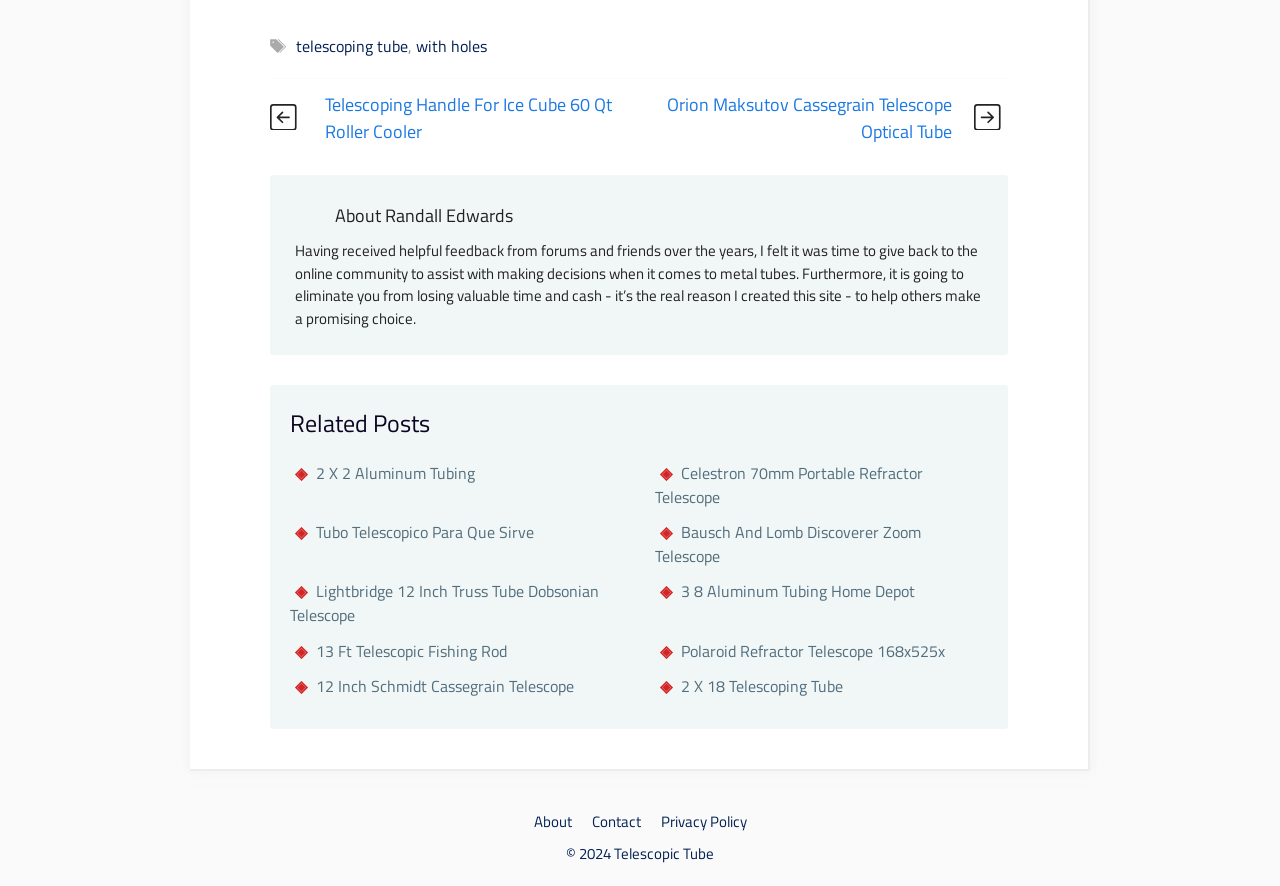What is the author's name?
Look at the image and answer the question with a single word or phrase.

Randall Edwards